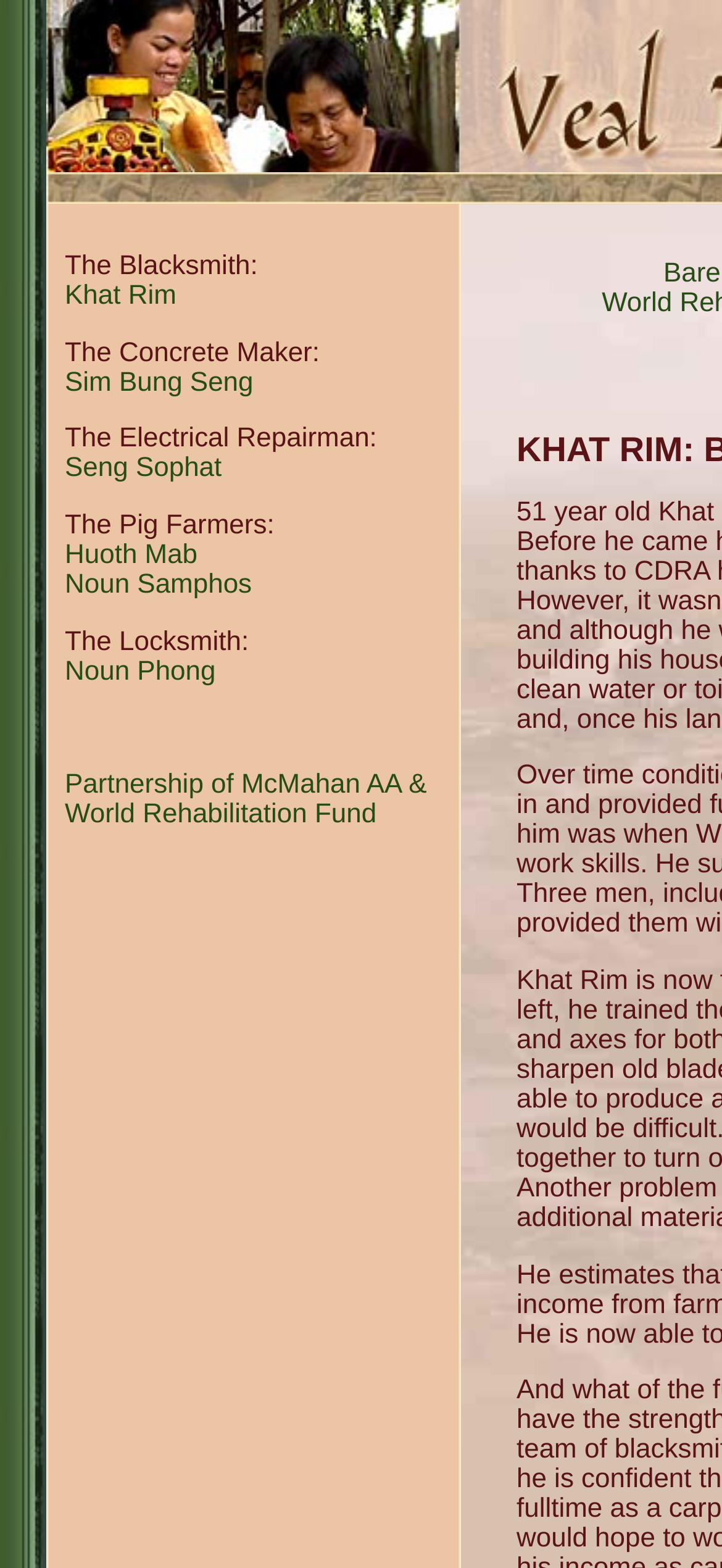Answer the question using only a single word or phrase: 
What is the name of the project?

PACE project